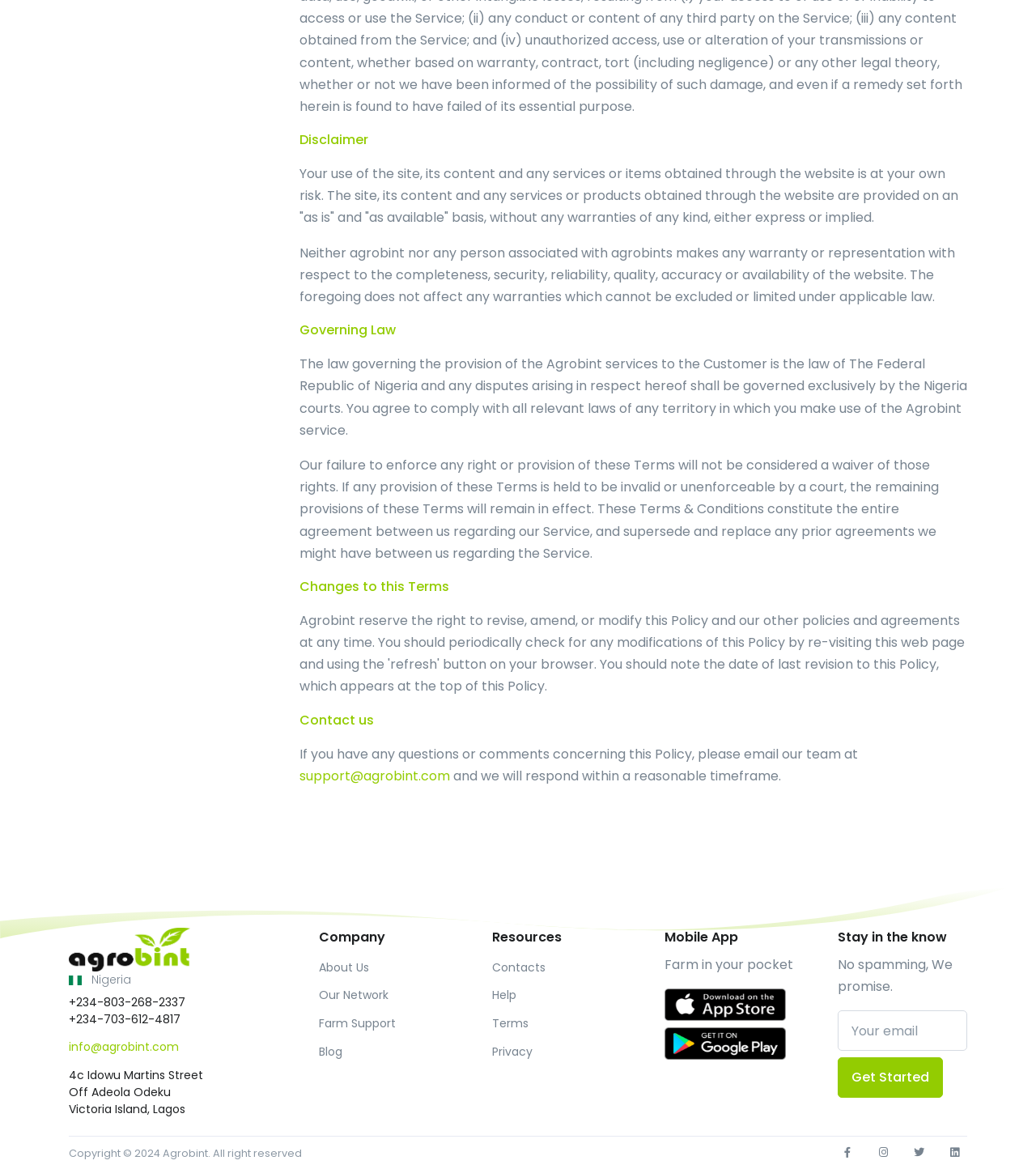Could you specify the bounding box coordinates for the clickable section to complete the following instruction: "Click the 'Get Started' button"?

[0.809, 0.905, 0.91, 0.939]